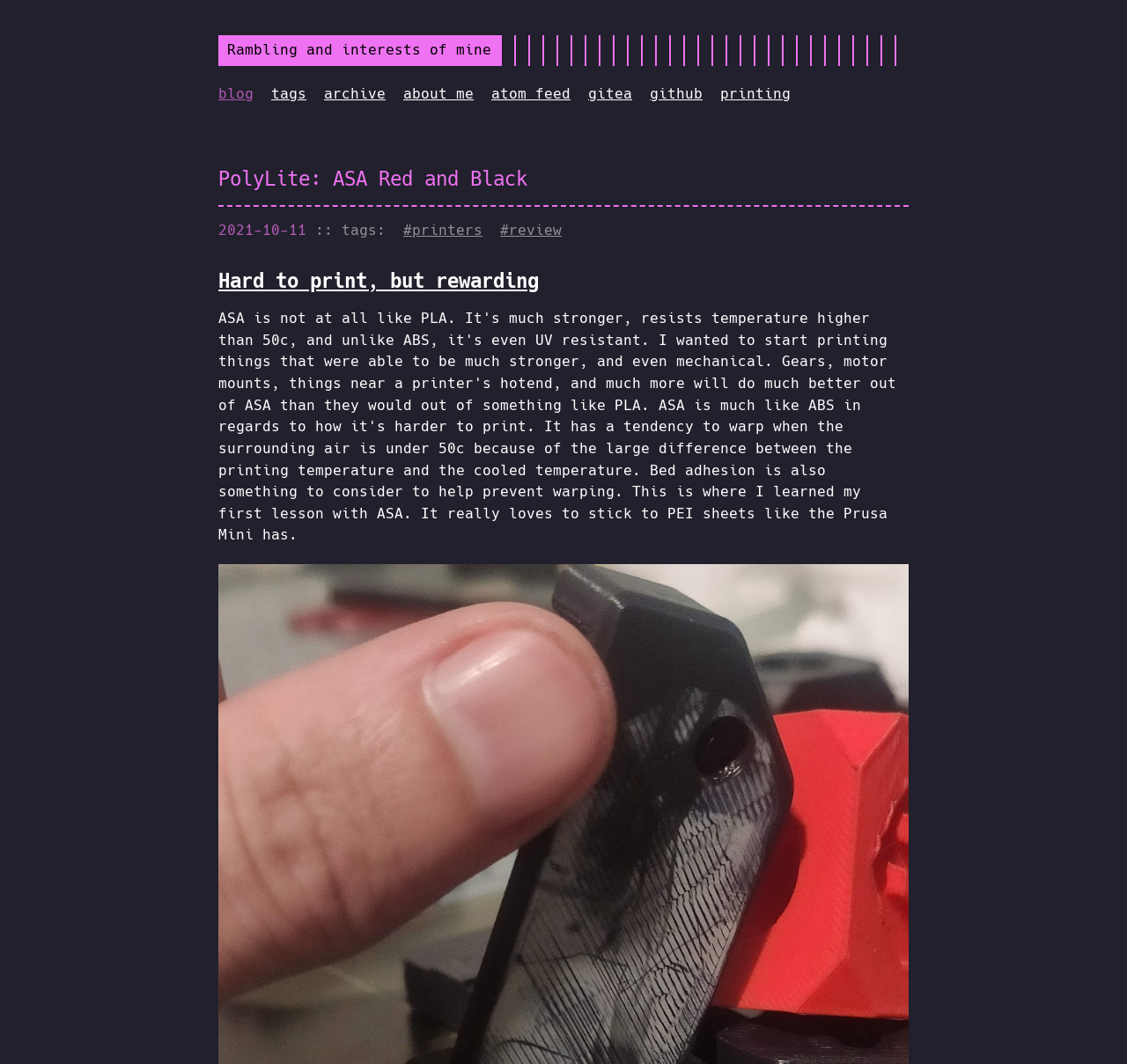Identify the bounding box coordinates of the clickable region required to complete the instruction: "check tags". The coordinates should be given as four float numbers within the range of 0 and 1, i.e., [left, top, right, bottom].

[0.241, 0.08, 0.272, 0.096]